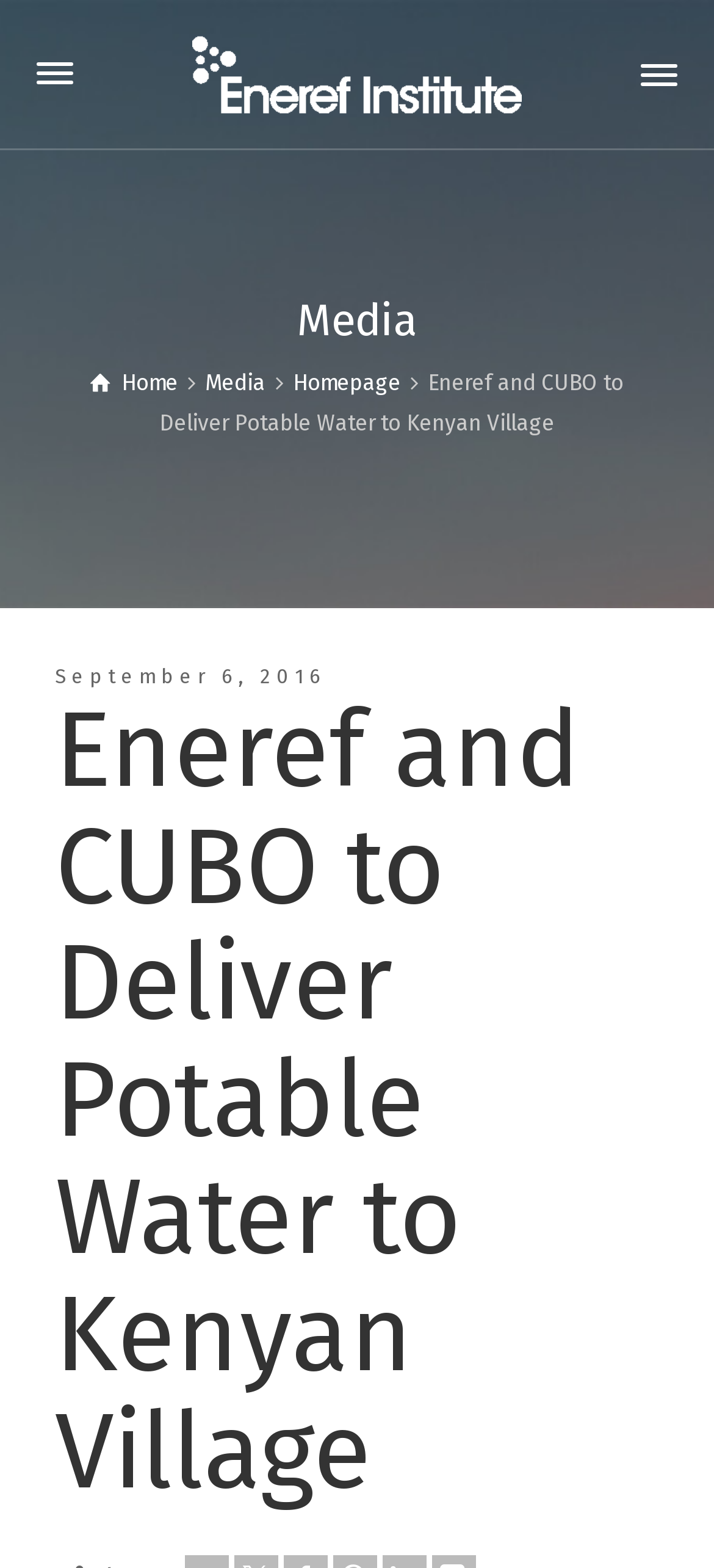Using the description: "Homepage", identify the bounding box of the corresponding UI element in the screenshot.

[0.41, 0.236, 0.561, 0.252]